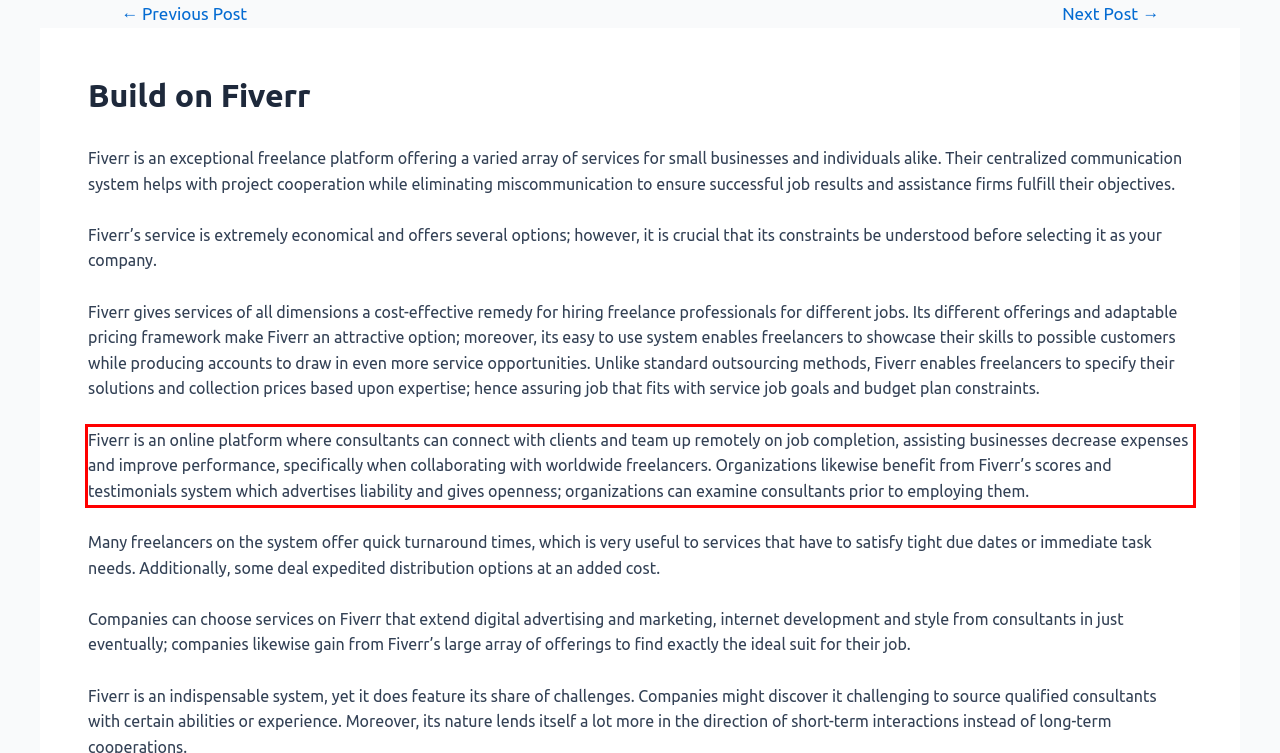Please use OCR to extract the text content from the red bounding box in the provided webpage screenshot.

Fiverr is an online platform where consultants can connect with clients and team up remotely on job completion, assisting businesses decrease expenses and improve performance, specifically when collaborating with worldwide freelancers. Organizations likewise benefit from Fiverr’s scores and testimonials system which advertises liability and gives openness; organizations can examine consultants prior to employing them.